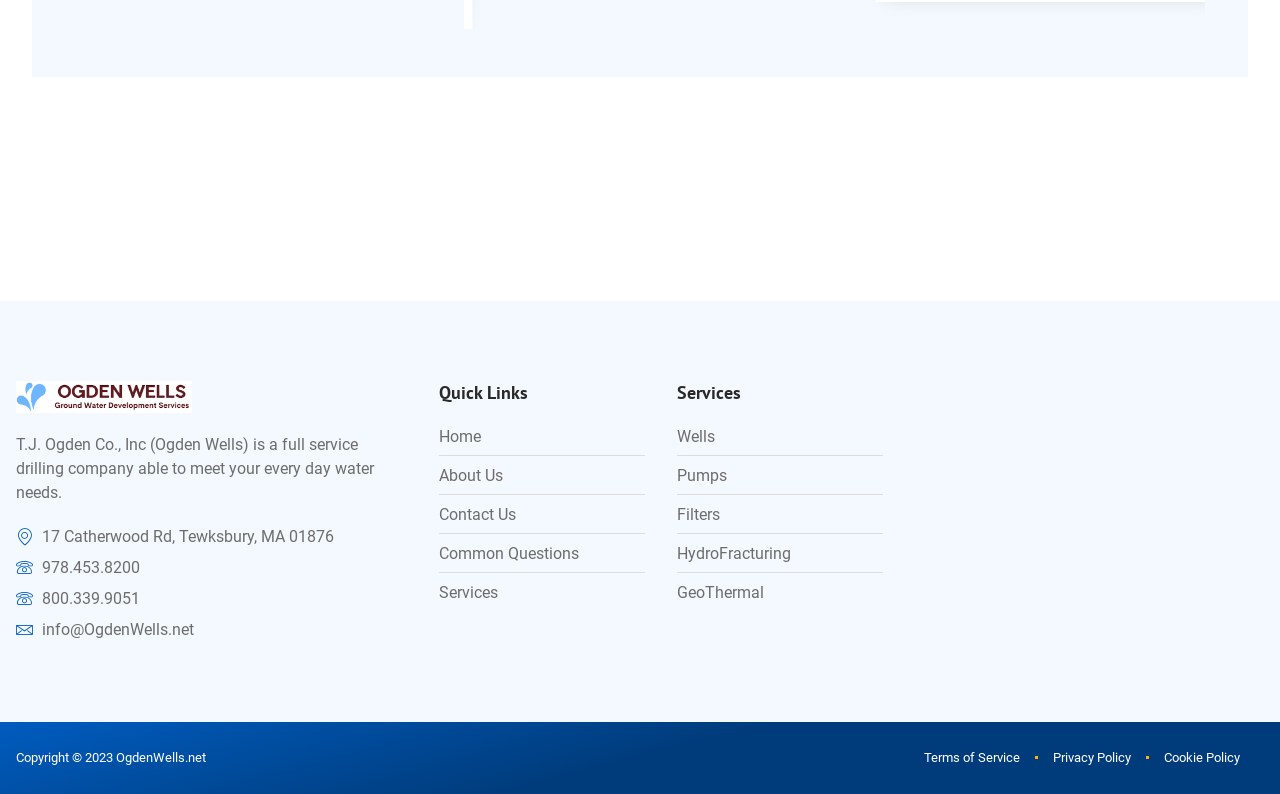Give a short answer using one word or phrase for the question:
How many services are listed?

5